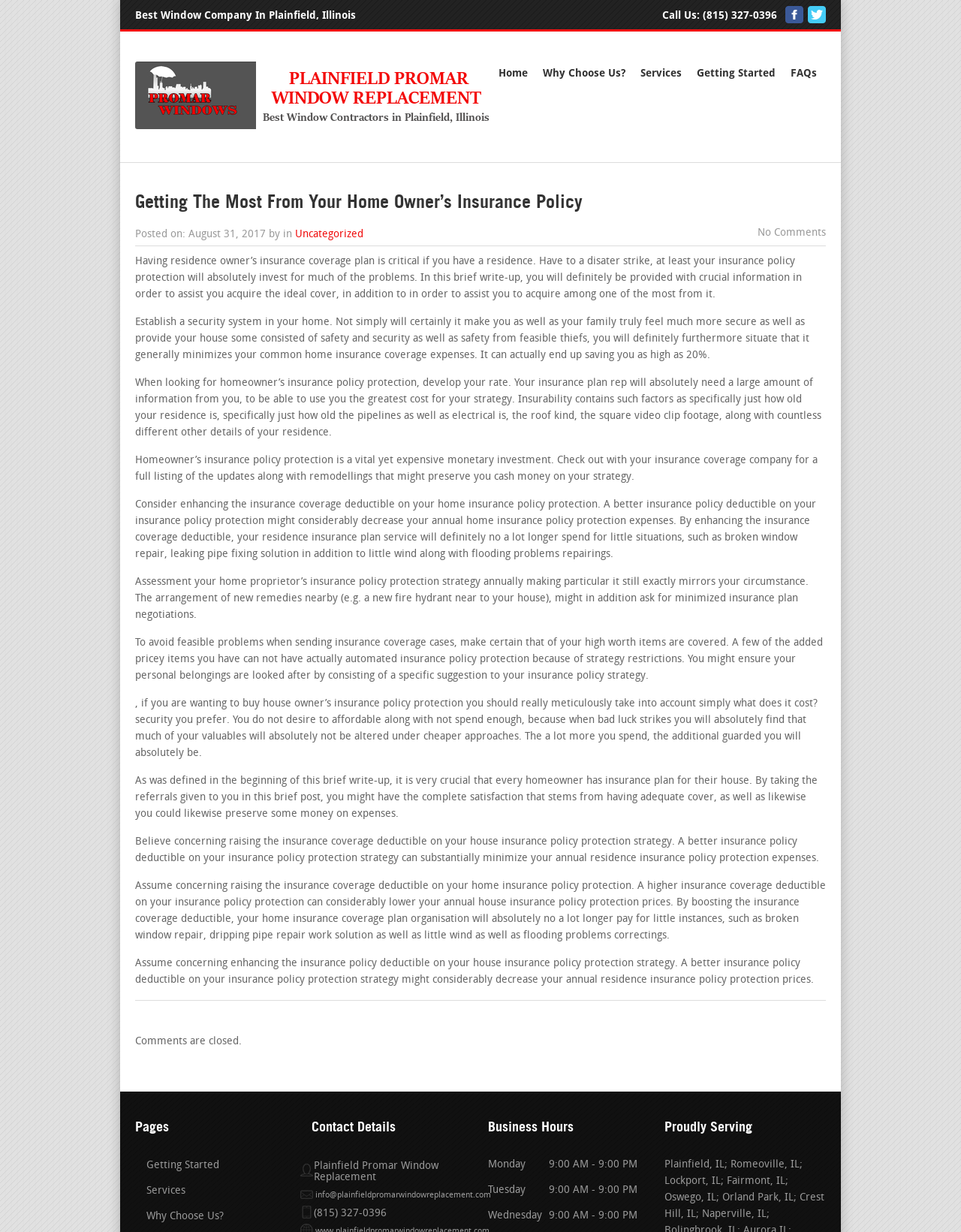Please identify the bounding box coordinates of the area that needs to be clicked to follow this instruction: "Click the 'Getting Started' link".

[0.719, 0.05, 0.813, 0.069]